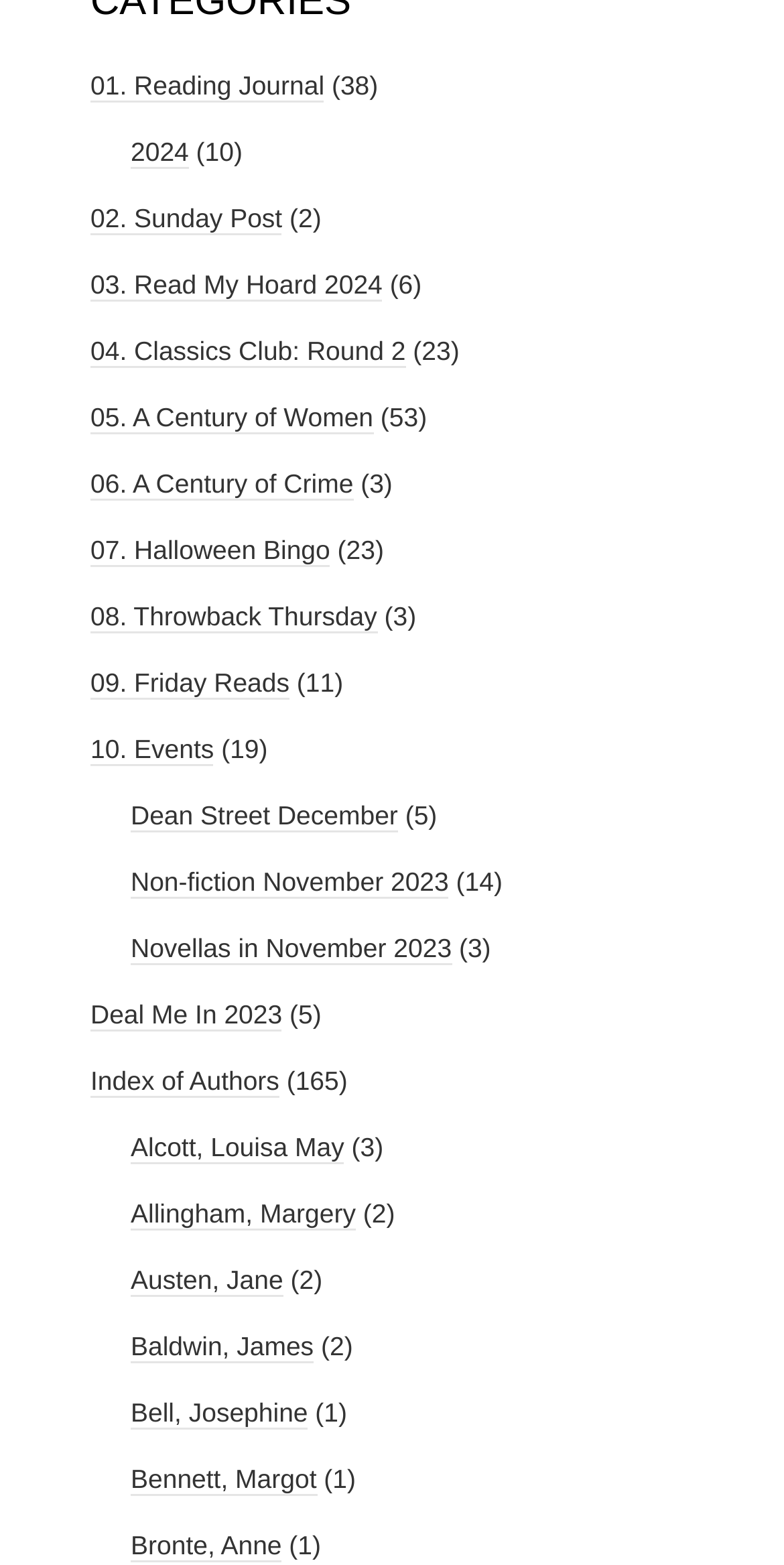Specify the bounding box coordinates for the region that must be clicked to perform the given instruction: "Click on '01. Reading Journal'".

[0.115, 0.044, 0.414, 0.065]